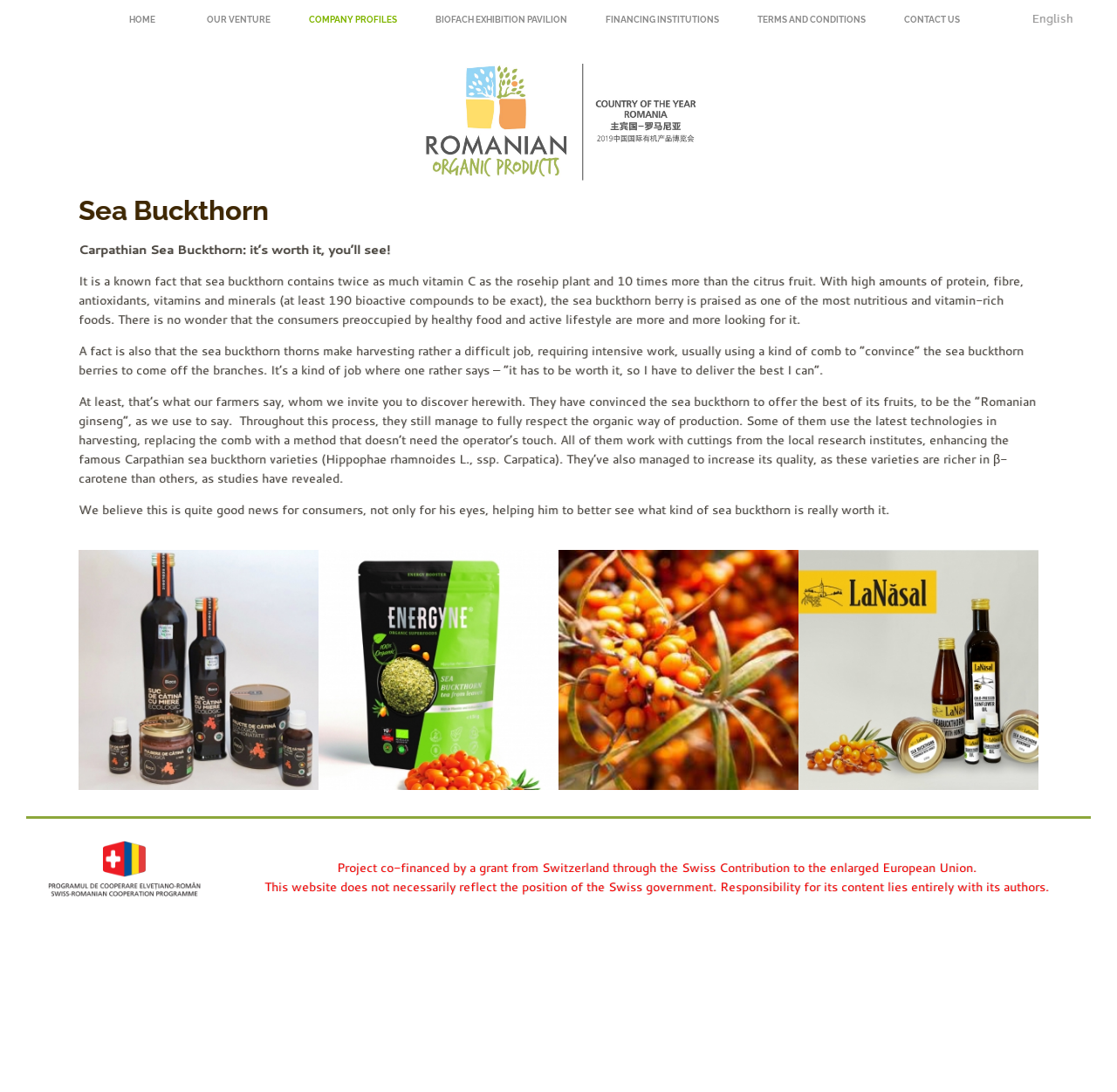Please locate the bounding box coordinates for the element that should be clicked to achieve the following instruction: "Visit PERECO SRL website". Ensure the coordinates are given as four float numbers between 0 and 1, i.e., [left, top, right, bottom].

[0.07, 0.503, 0.285, 0.723]